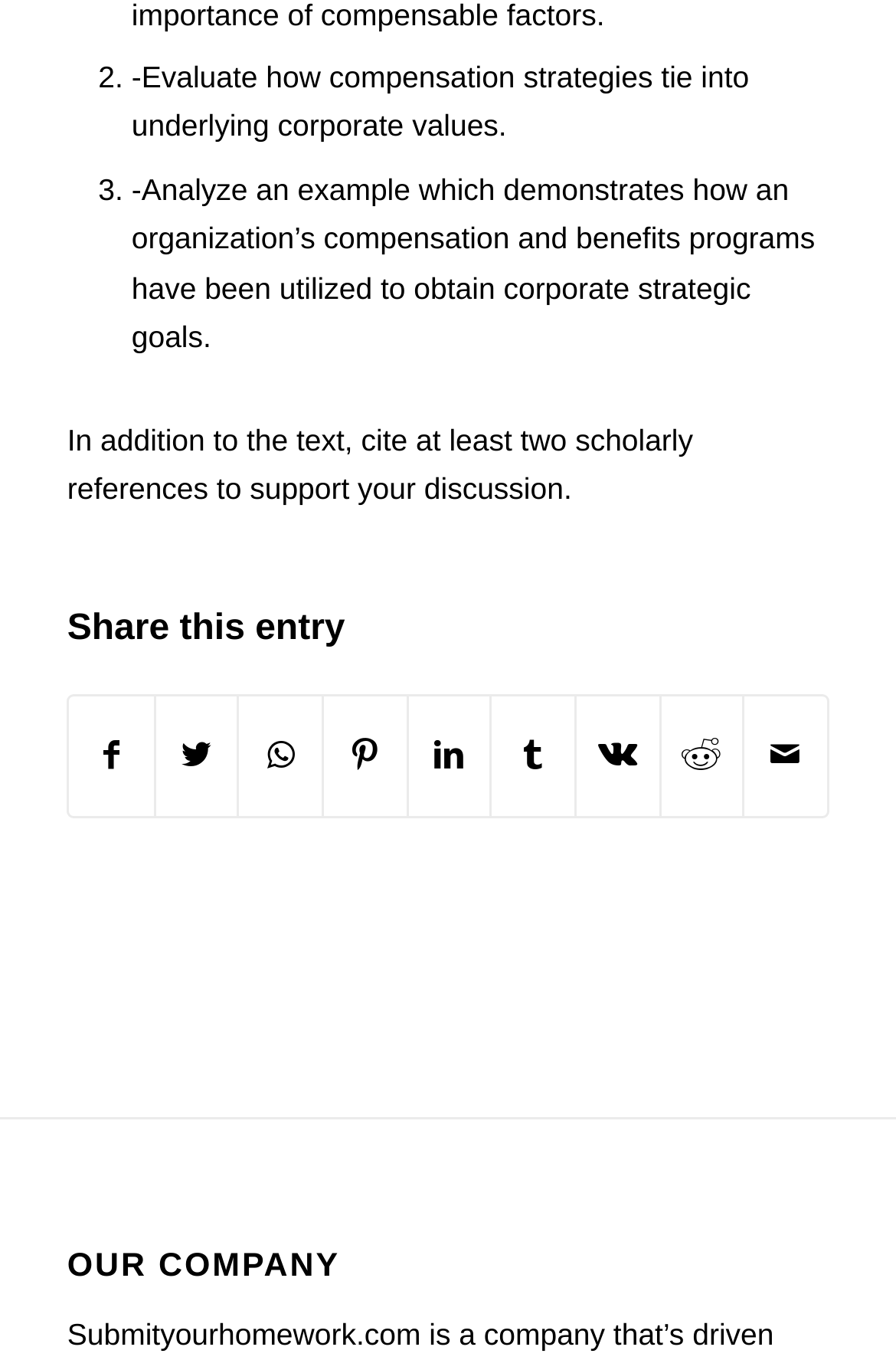Please locate the bounding box coordinates for the element that should be clicked to achieve the following instruction: "Share on Twitter". Ensure the coordinates are given as four float numbers between 0 and 1, i.e., [left, top, right, bottom].

[0.174, 0.512, 0.265, 0.599]